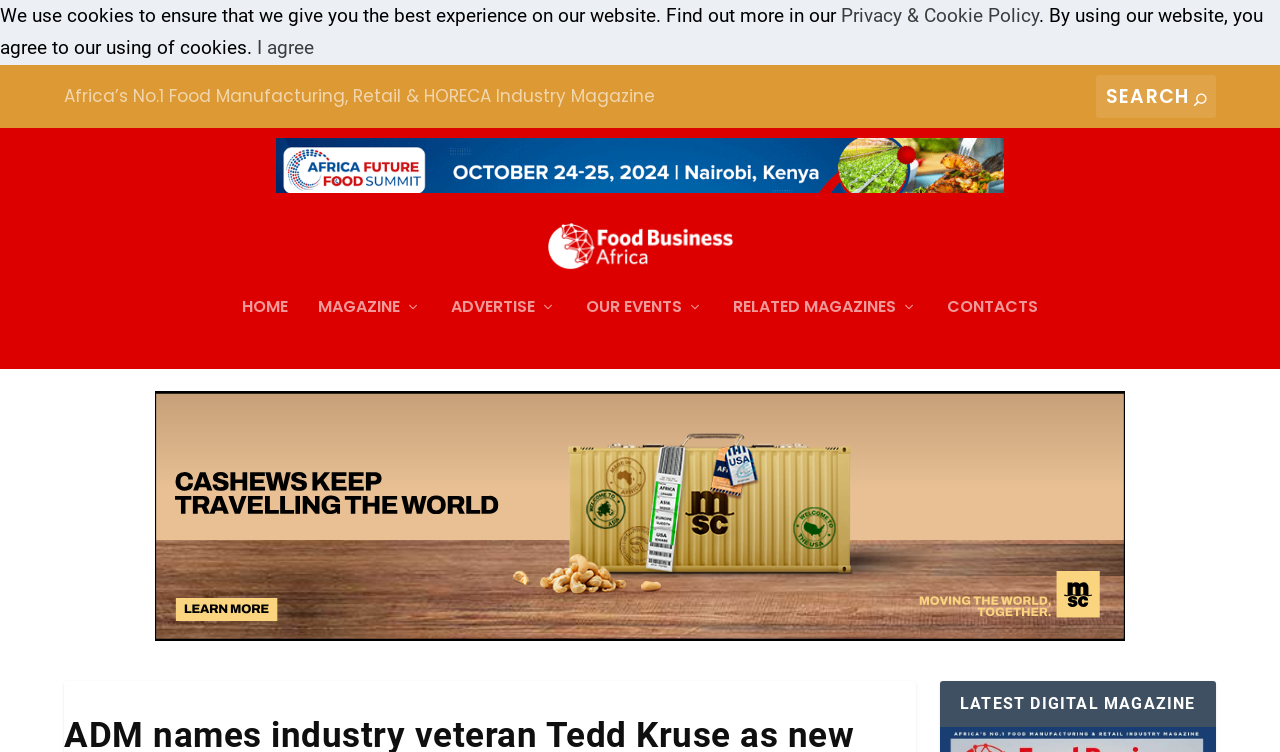Using the given element description, provide the bounding box coordinates (top-left x, top-left y, bottom-right x, bottom-right y) for the corresponding UI element in the screenshot: alt="Advertisement"

[0.216, 0.183, 0.784, 0.273]